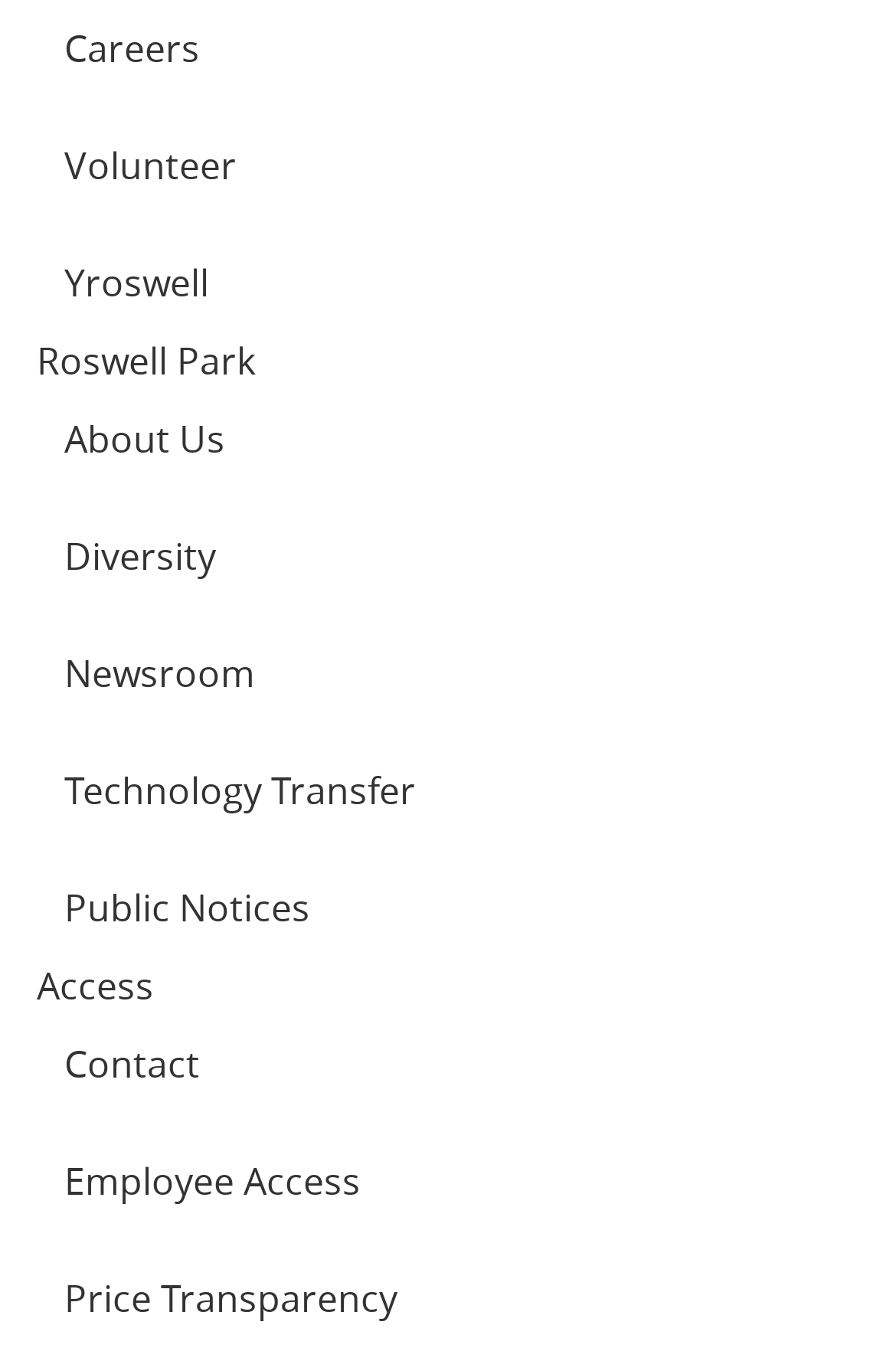Determine the bounding box coordinates for the clickable element required to fulfill the instruction: "Access Employee Access". Provide the coordinates as four float numbers between 0 and 1, i.e., [left, top, right, bottom].

[0.041, 0.833, 0.959, 0.901]